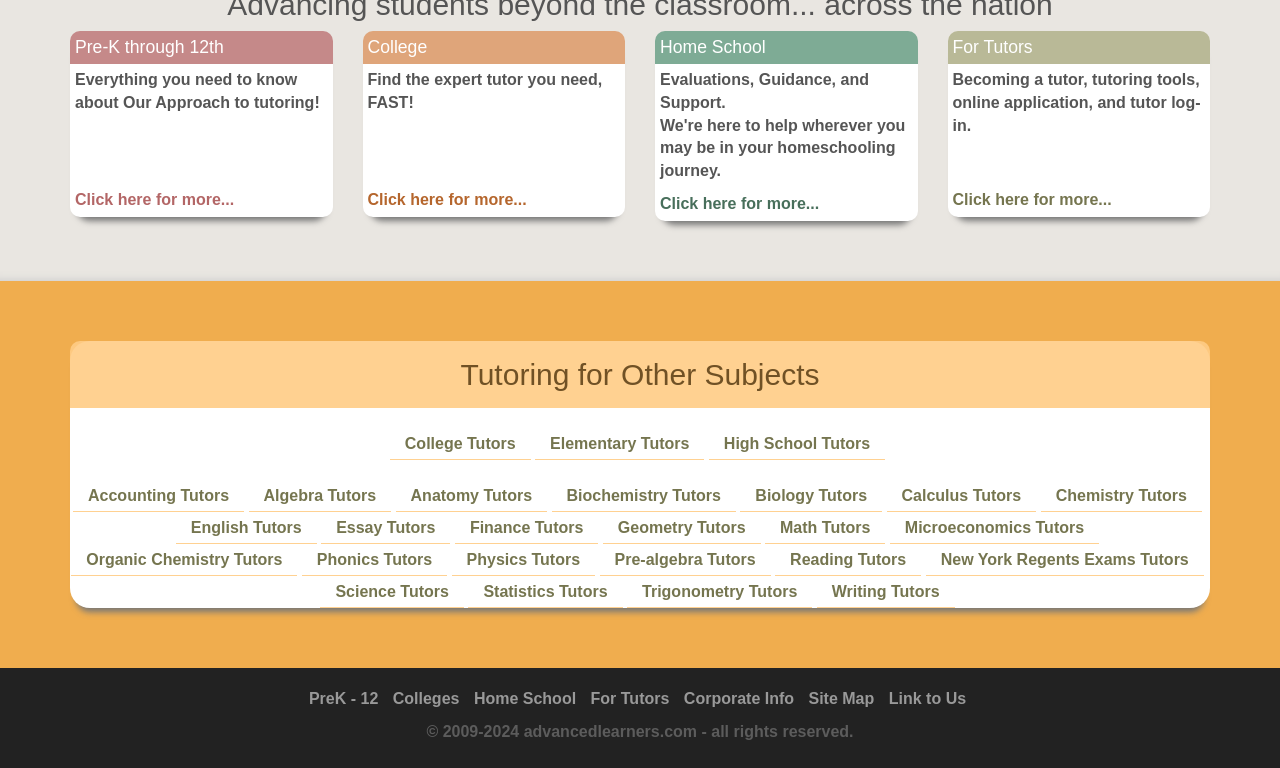What subjects are tutors available for?
Answer briefly with a single word or phrase based on the image.

Multiple subjects